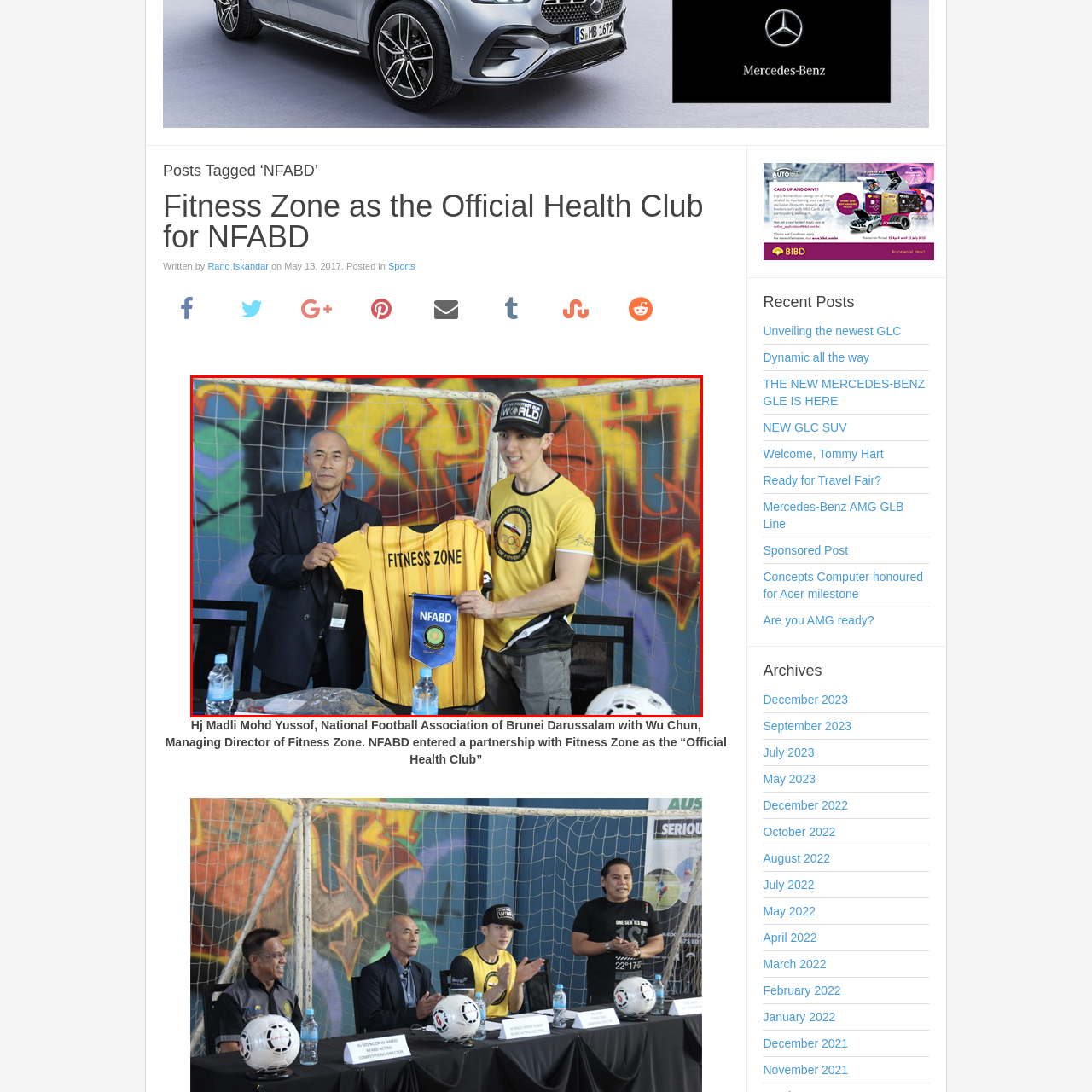Examine the image inside the red bounding box and deliver a thorough answer to the question that follows, drawing information from the image: What does the blue pennant read?

The blue pennant held by the man on the right reads 'NFABD', which stands for the National Football Association of Brunei Darussalam, indicating the collaboration between Fitness Zone and NFABD.